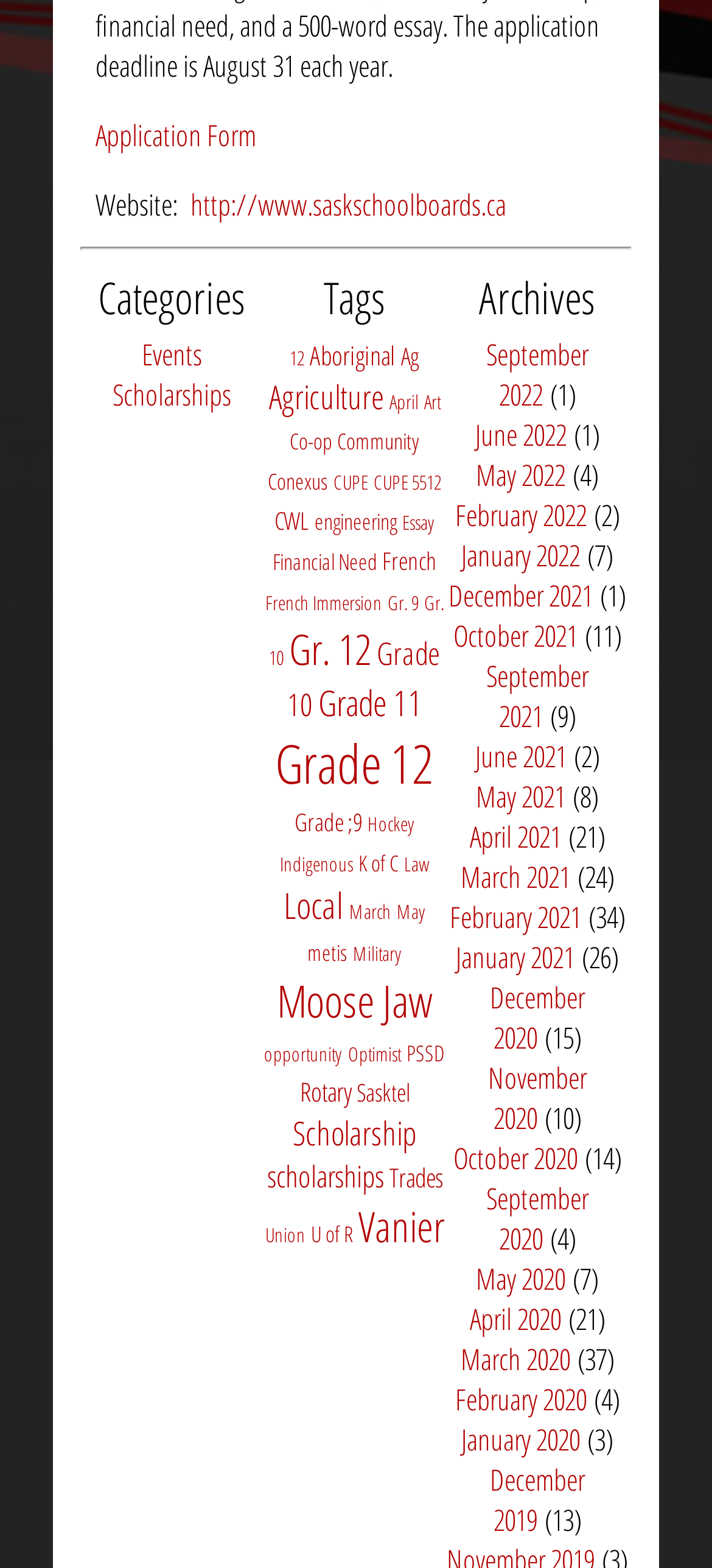Pinpoint the bounding box coordinates of the clickable element to carry out the following instruction: "View the 'Scholarships' category."

[0.158, 0.239, 0.325, 0.265]